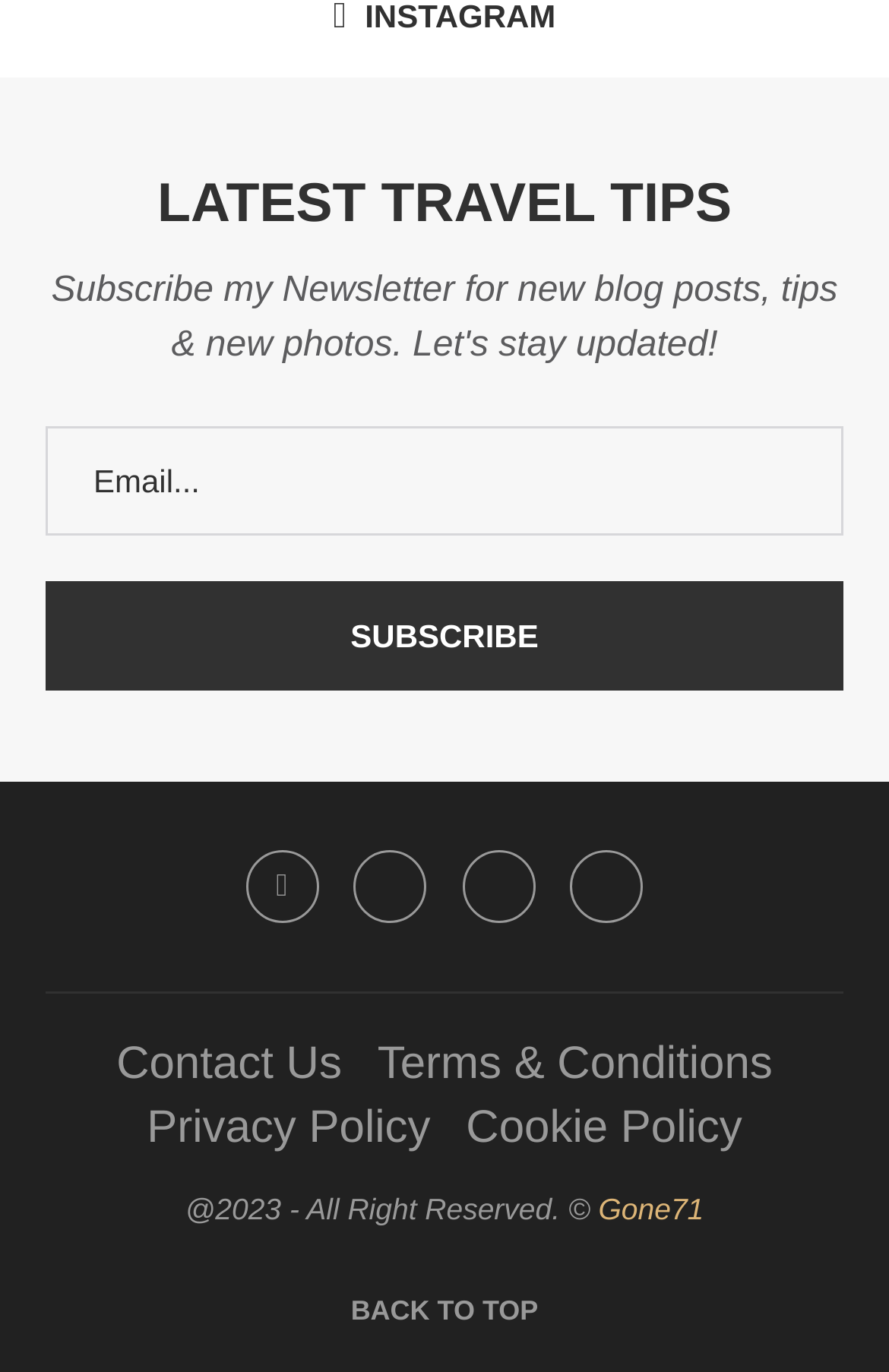Please locate the bounding box coordinates of the element that should be clicked to complete the given instruction: "Continue reading".

None